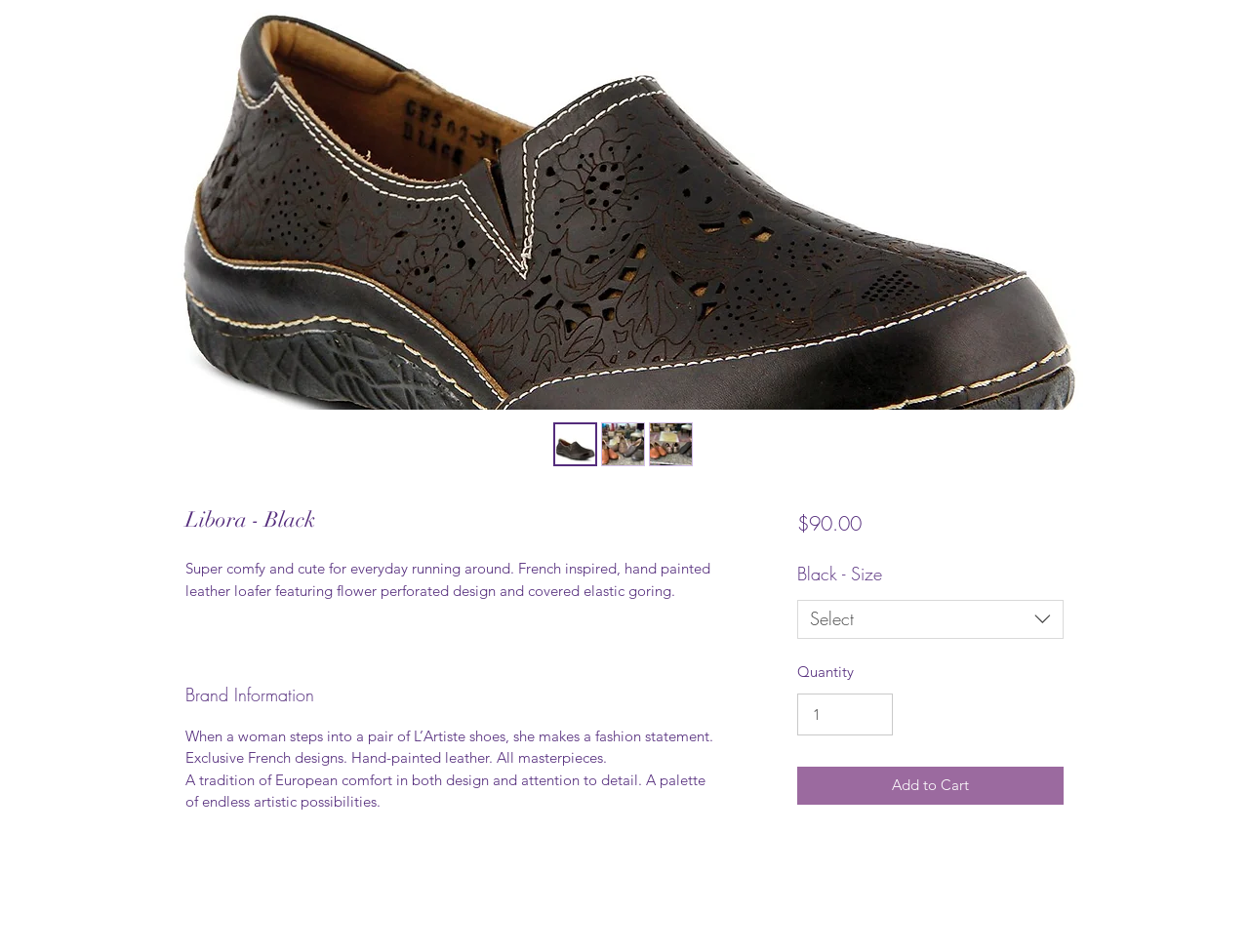Please determine the bounding box coordinates, formatted as (top-left x, top-left y, bottom-right x, bottom-right y), with all values as floating point numbers between 0 and 1. Identify the bounding box of the region described as: alt="Thumbnail: Libora - Black"

[0.481, 0.443, 0.516, 0.489]